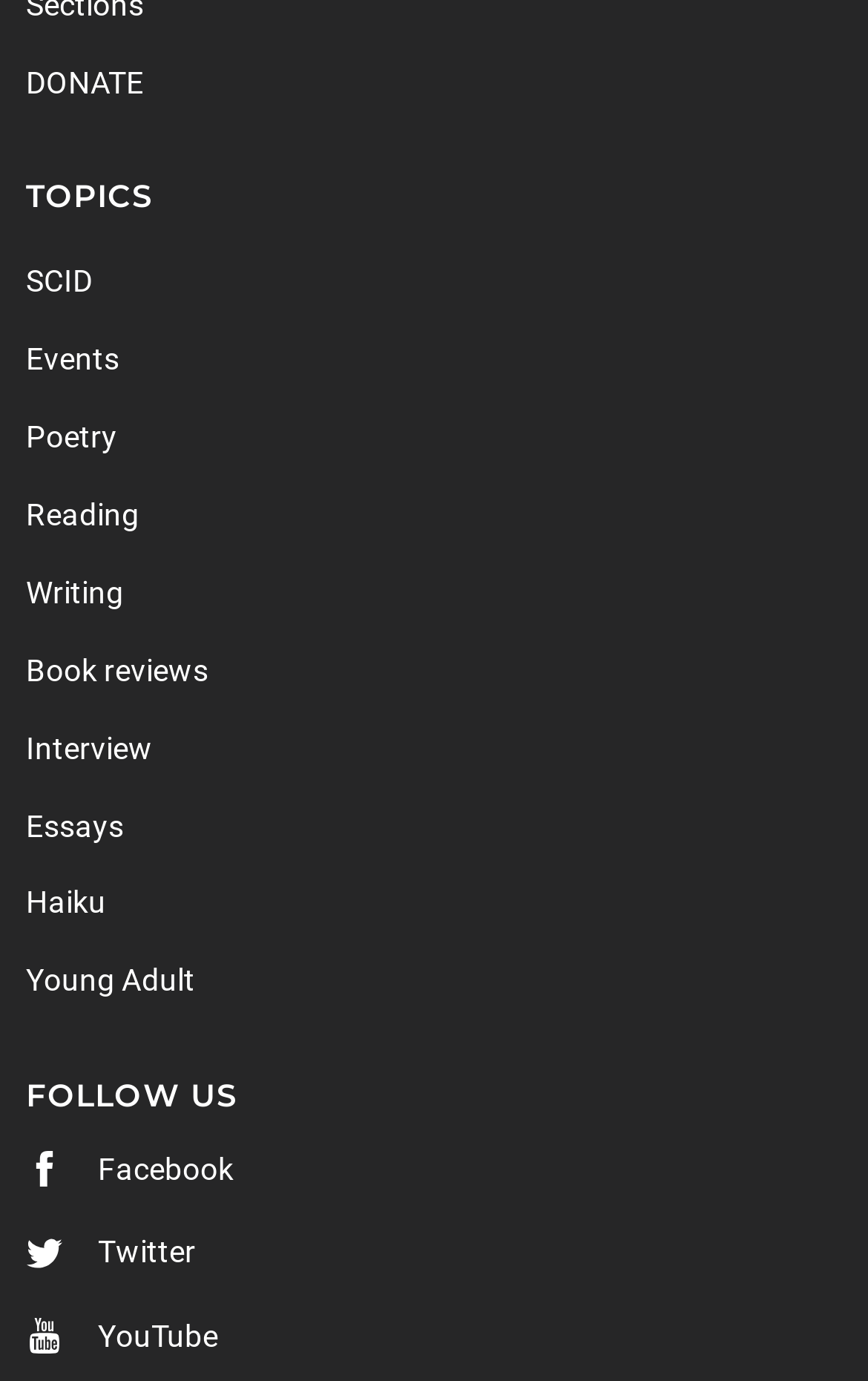Identify the bounding box of the UI element described as follows: "delicious dessert recipe". Provide the coordinates as four float numbers in the range of 0 to 1 [left, top, right, bottom].

None